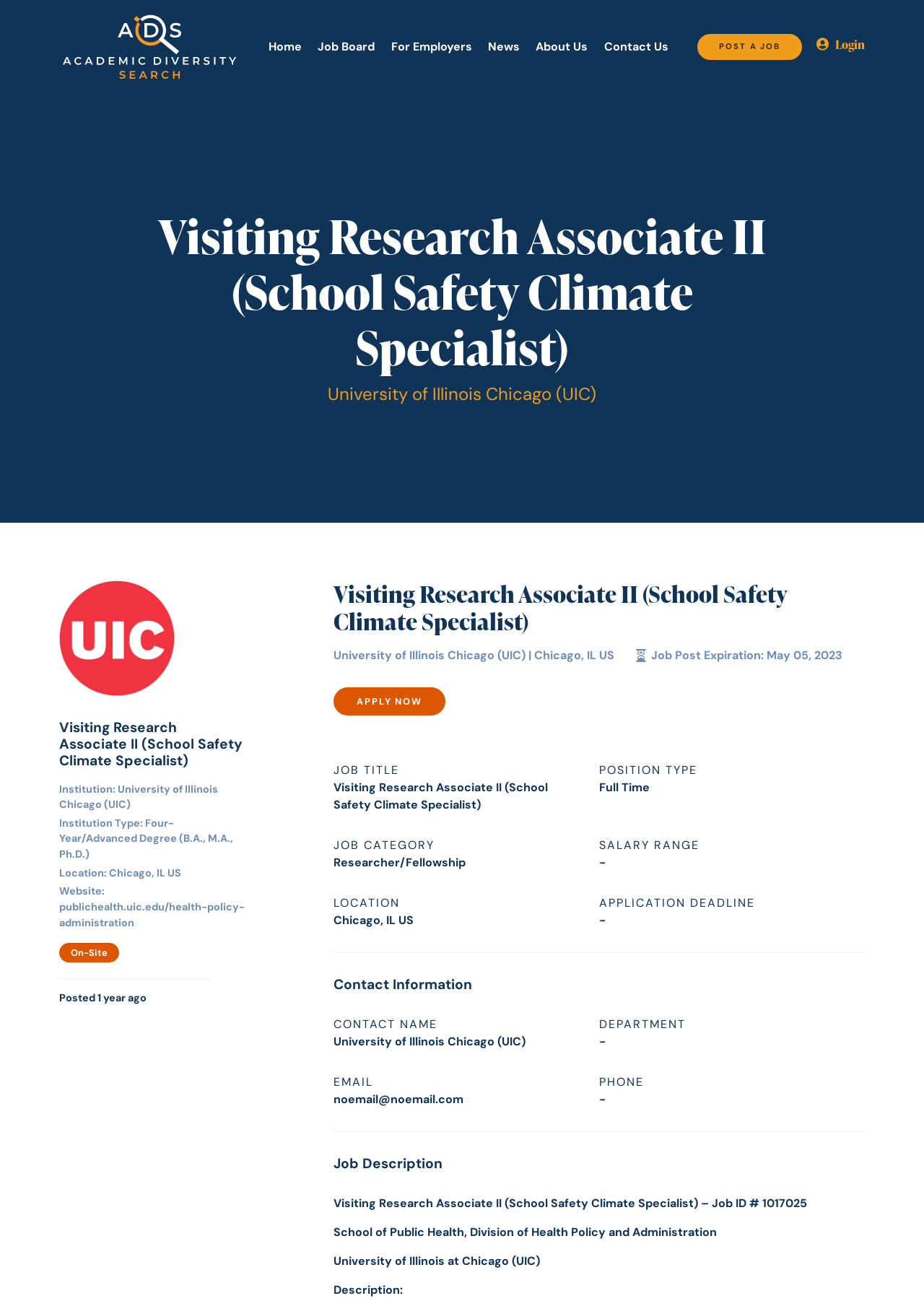What is the job category of the posting?
Give a single word or phrase as your answer by examining the image.

Researcher/Fellowship